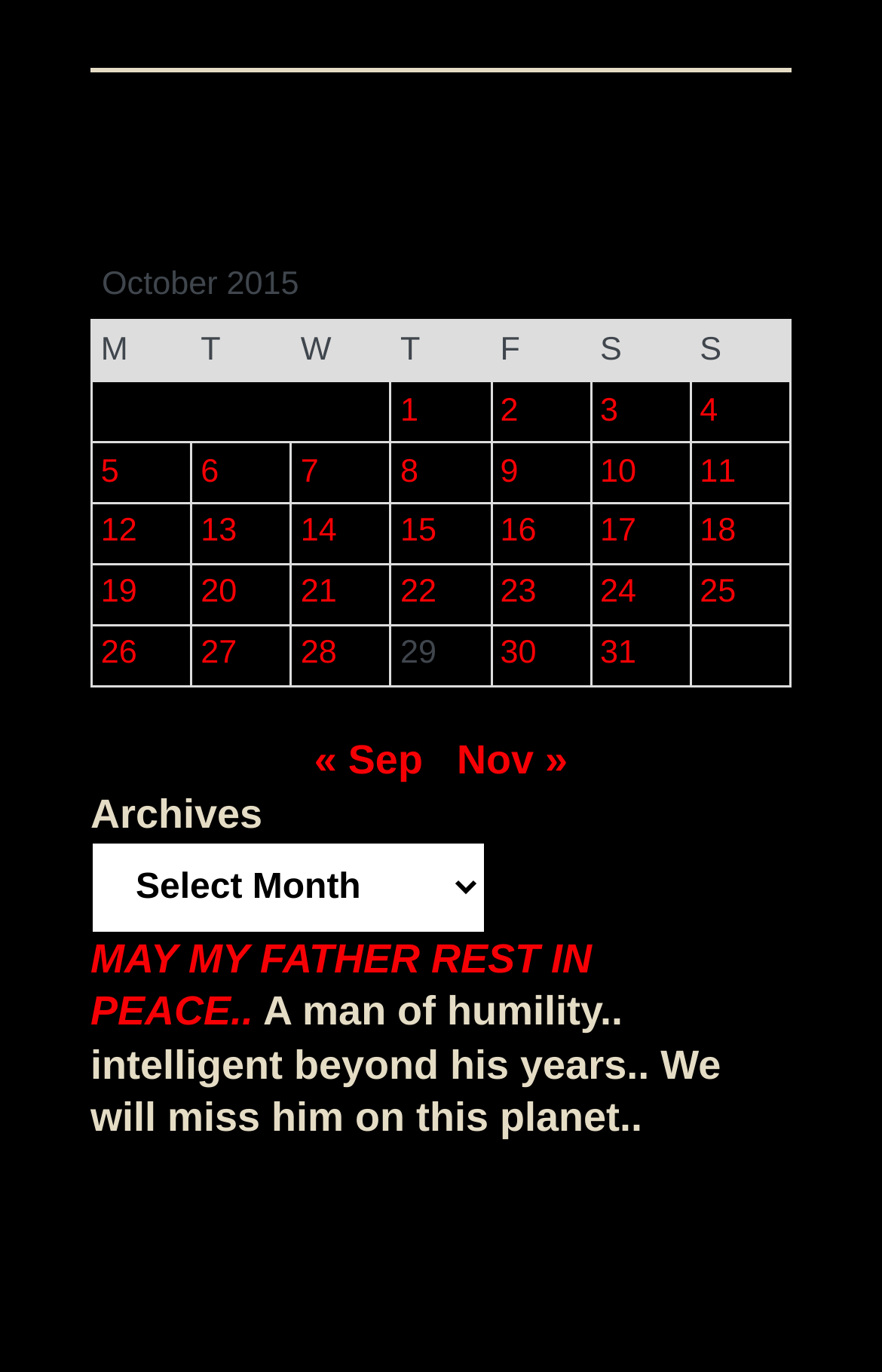Specify the bounding box coordinates of the area to click in order to follow the given instruction: "Check out the article about life feeling wrong."

[0.329, 0.583, 0.894, 0.732]